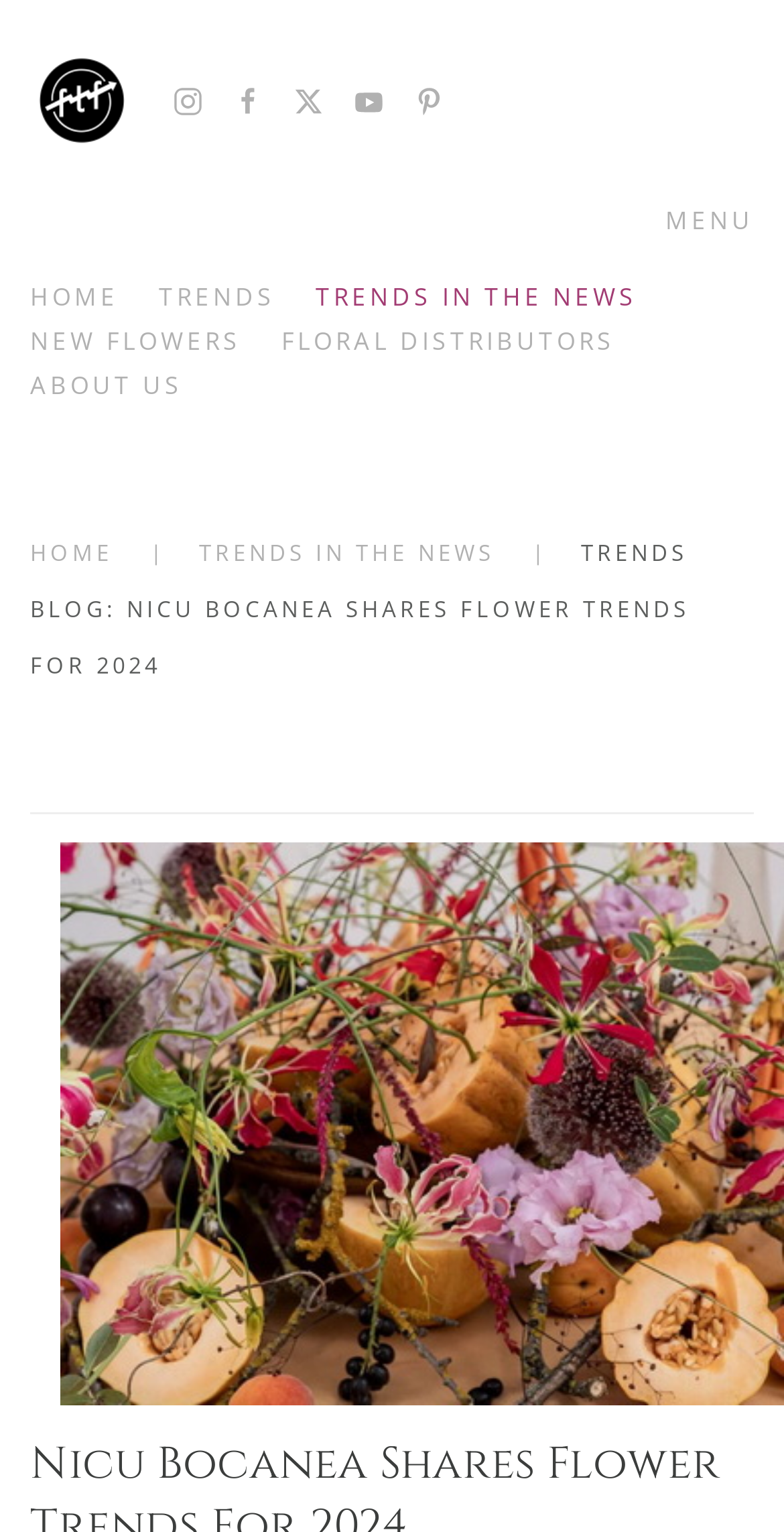Please locate the bounding box coordinates of the region I need to click to follow this instruction: "Read about Nicu Bocancea's flower trends for 2024".

[0.038, 0.35, 0.879, 0.443]